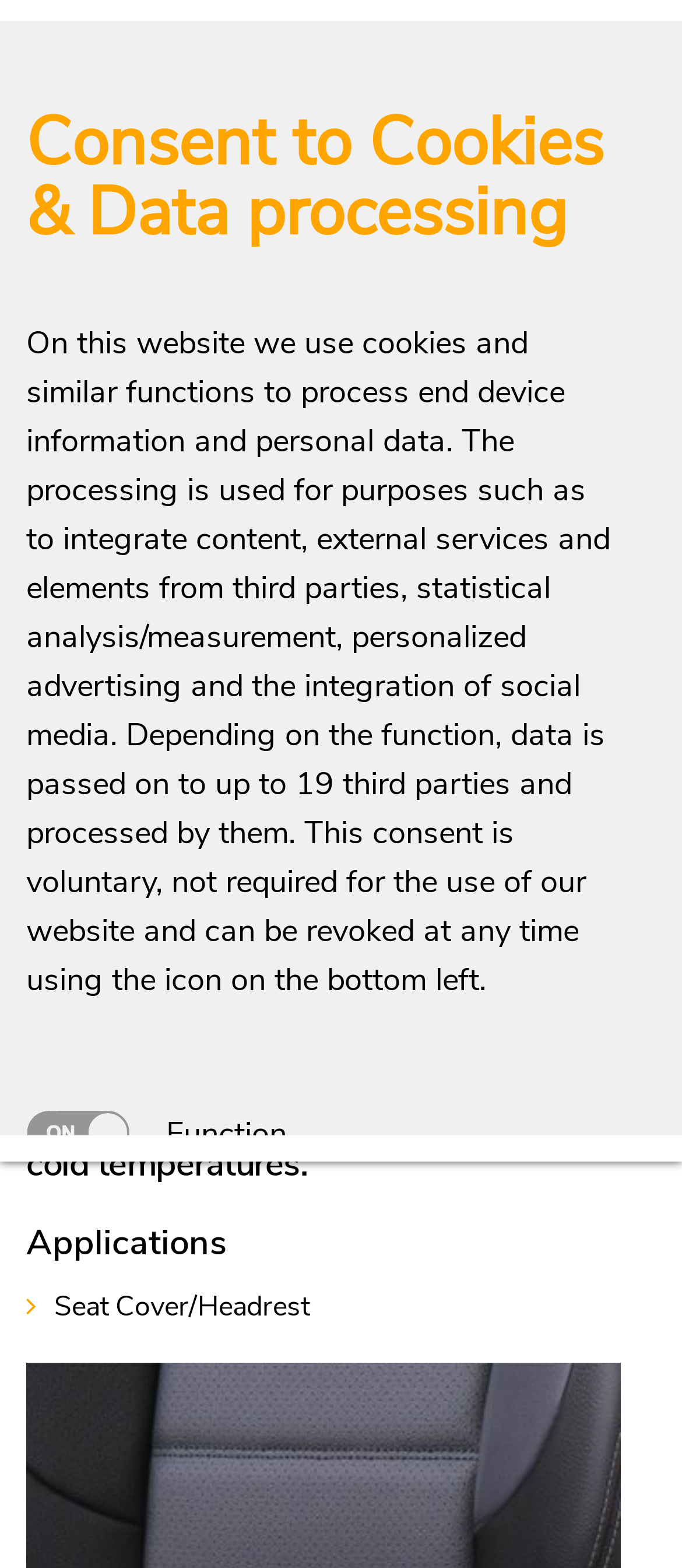Determine the bounding box coordinates of the region to click in order to accomplish the following instruction: "Check the publication date of the article about Track My Delivery". Provide the coordinates as four float numbers between 0 and 1, specifically [left, top, right, bottom].

None